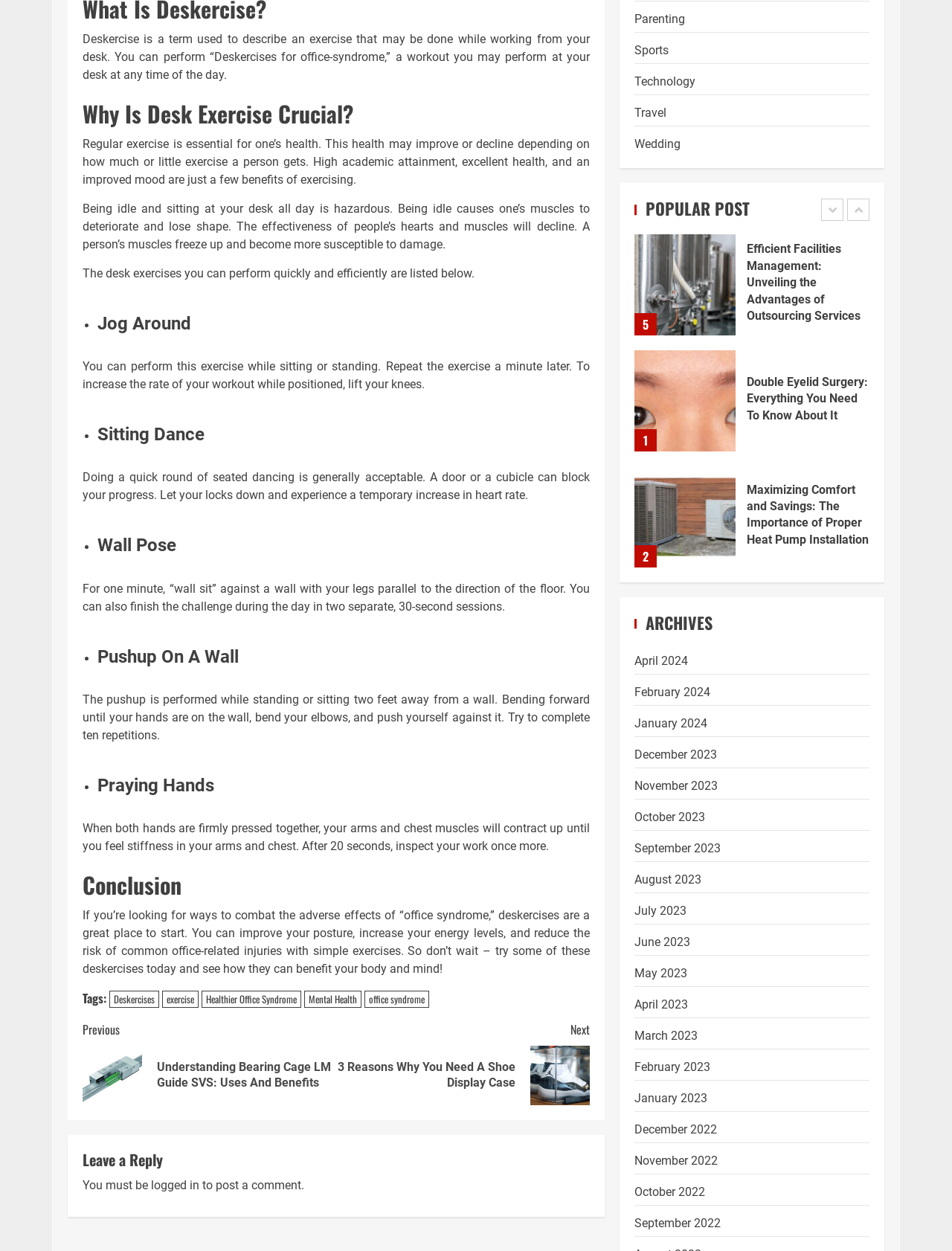Given the element description December 2023, predict the bounding box coordinates for the UI element in the webpage screenshot. The format should be (top-left x, top-left y, bottom-right x, bottom-right y), and the values should be between 0 and 1.

[0.666, 0.597, 0.753, 0.609]